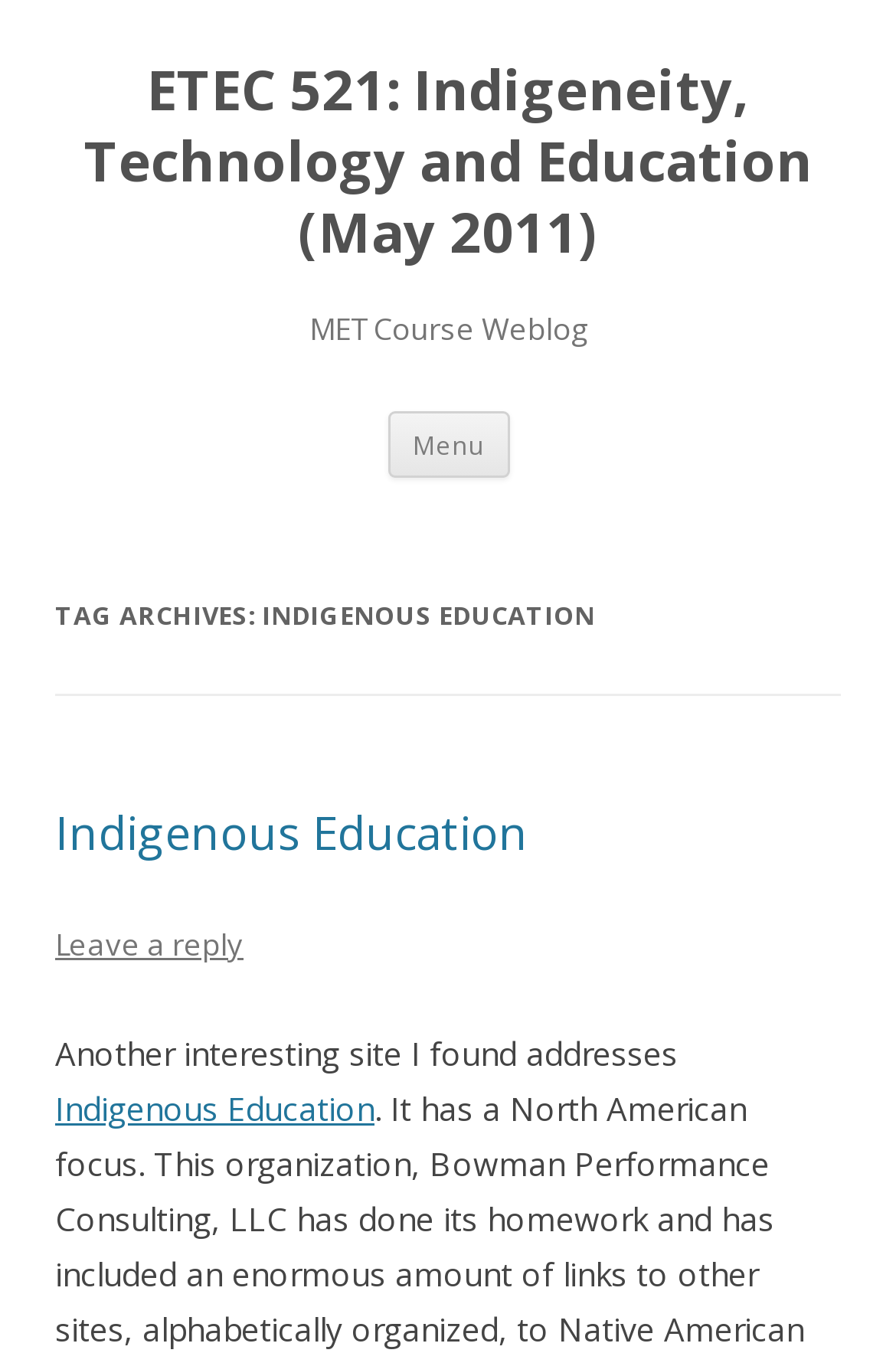How many links are there in the TAG ARCHIVES section?
Respond with a short answer, either a single word or a phrase, based on the image.

2